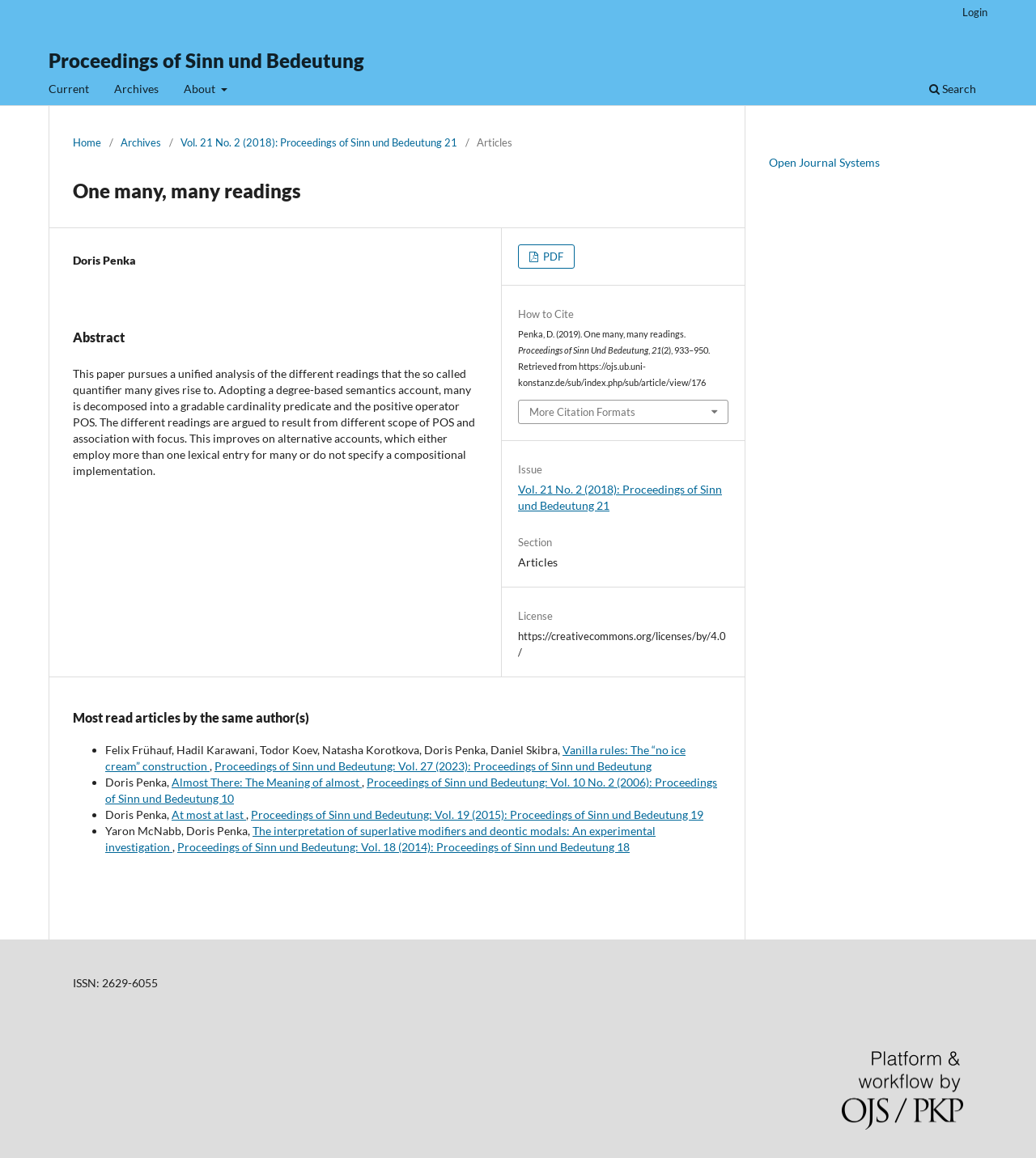Please respond to the question with a concise word or phrase:
What is the name of the journal?

Proceedings of Sinn und Bedeutung